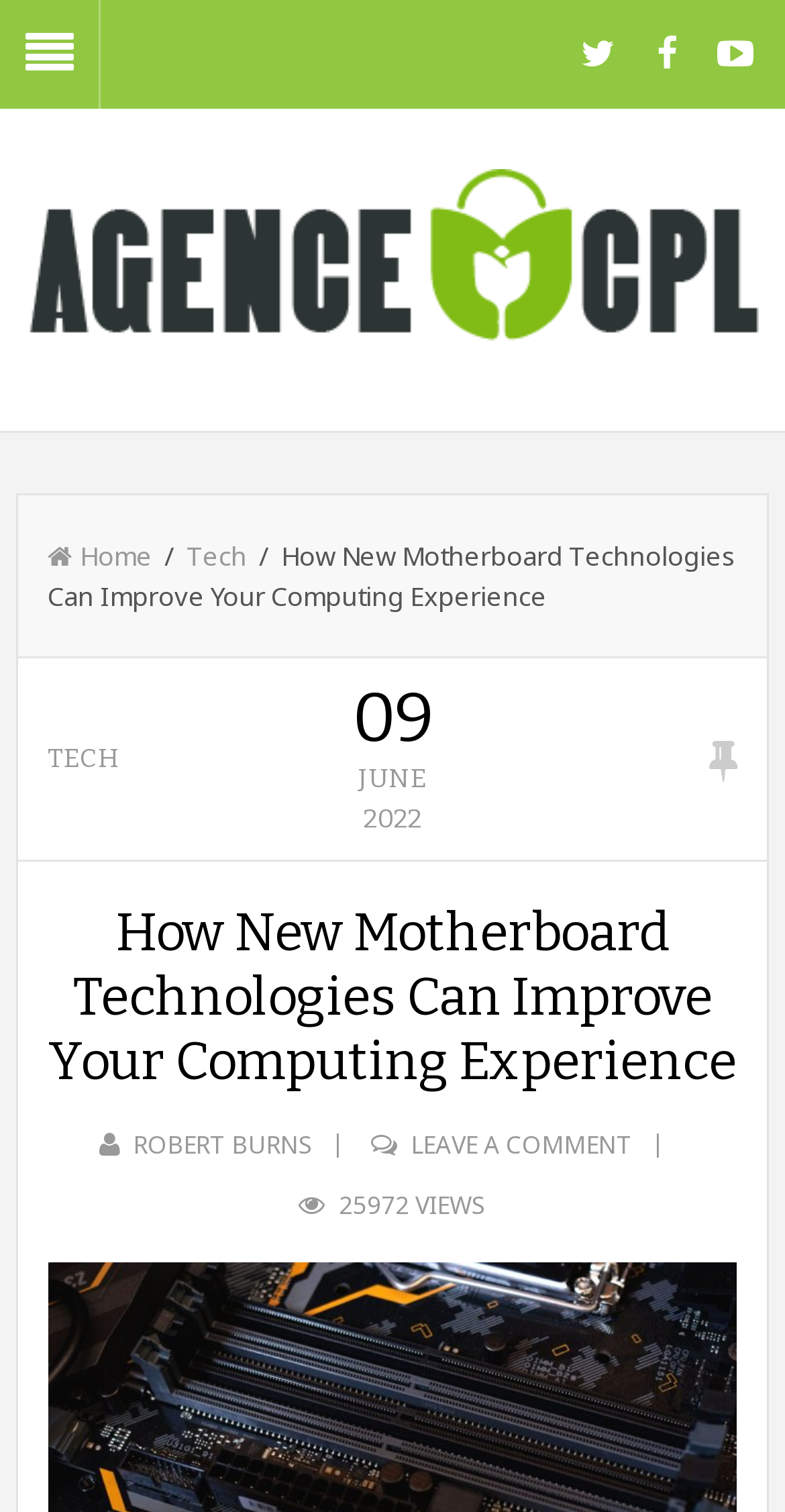What is the date of the article?
Please describe in detail the information shown in the image to answer the question.

I found the date of the article by looking at the time element on the webpage, which is located below the title of the article. The time element contains the text 'June 9, 2022', which indicates the date the article was published.